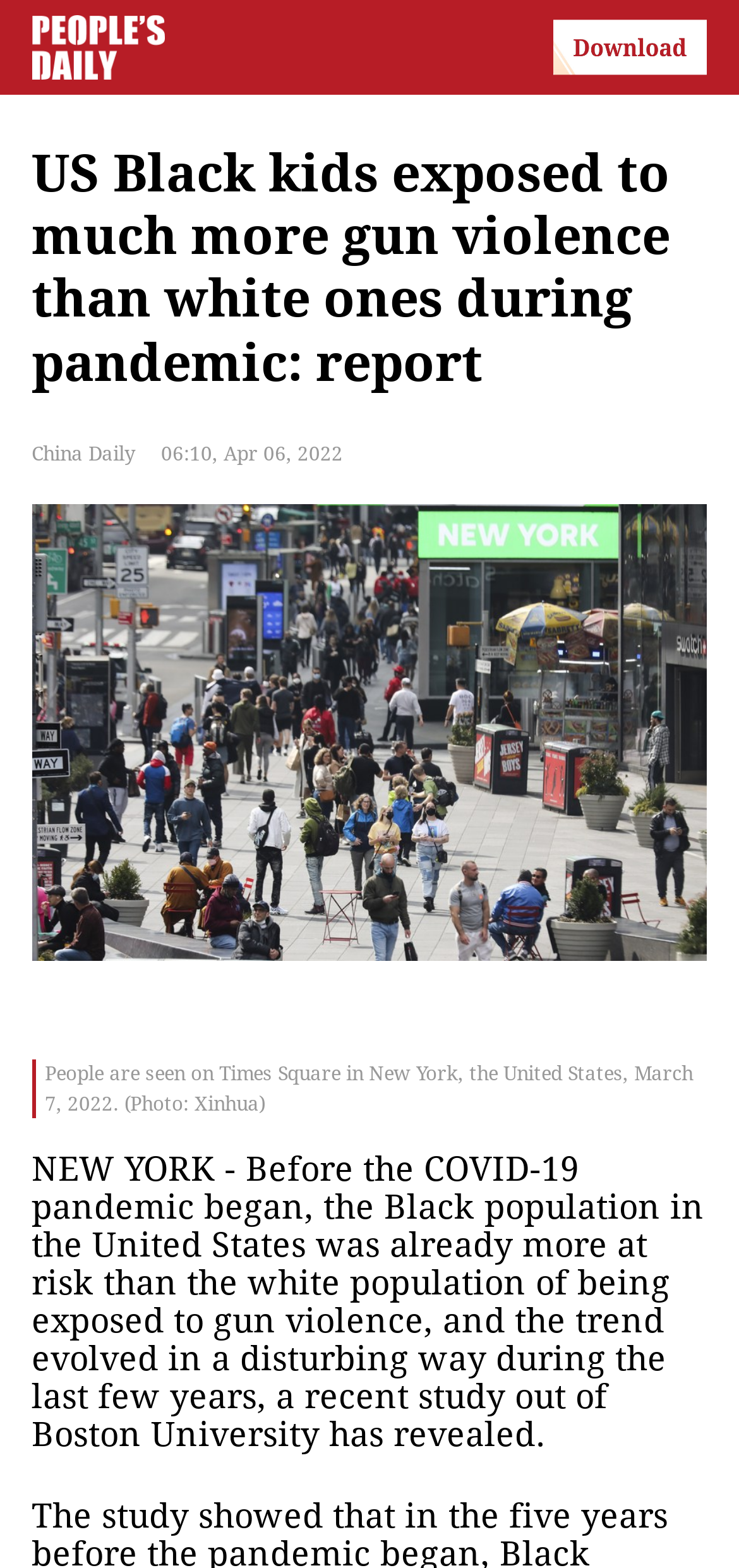What is the date of the news article?
Please use the image to provide an in-depth answer to the question.

I found the answer by looking at the timestamp of the article, which is '06:10, Apr 06, 2022'.